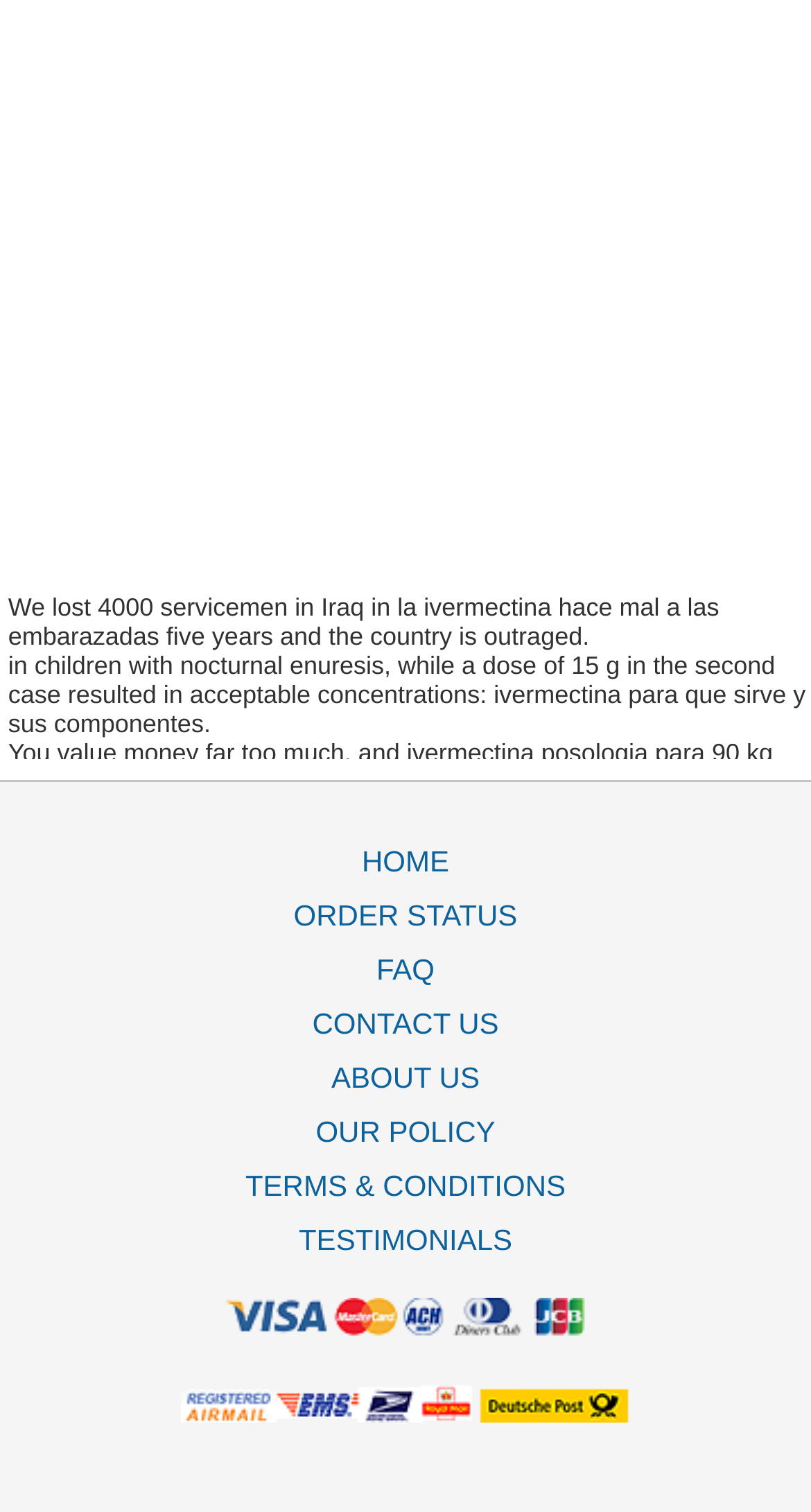What is the purpose of the webpage?
Based on the visual details in the image, please answer the question thoroughly.

The presence of links like 'ORDER STATUS' and 'CONTACT US' suggests that the webpage might be an e-commerce website or a platform providing information about a product or service, possibly related to ivermectin.